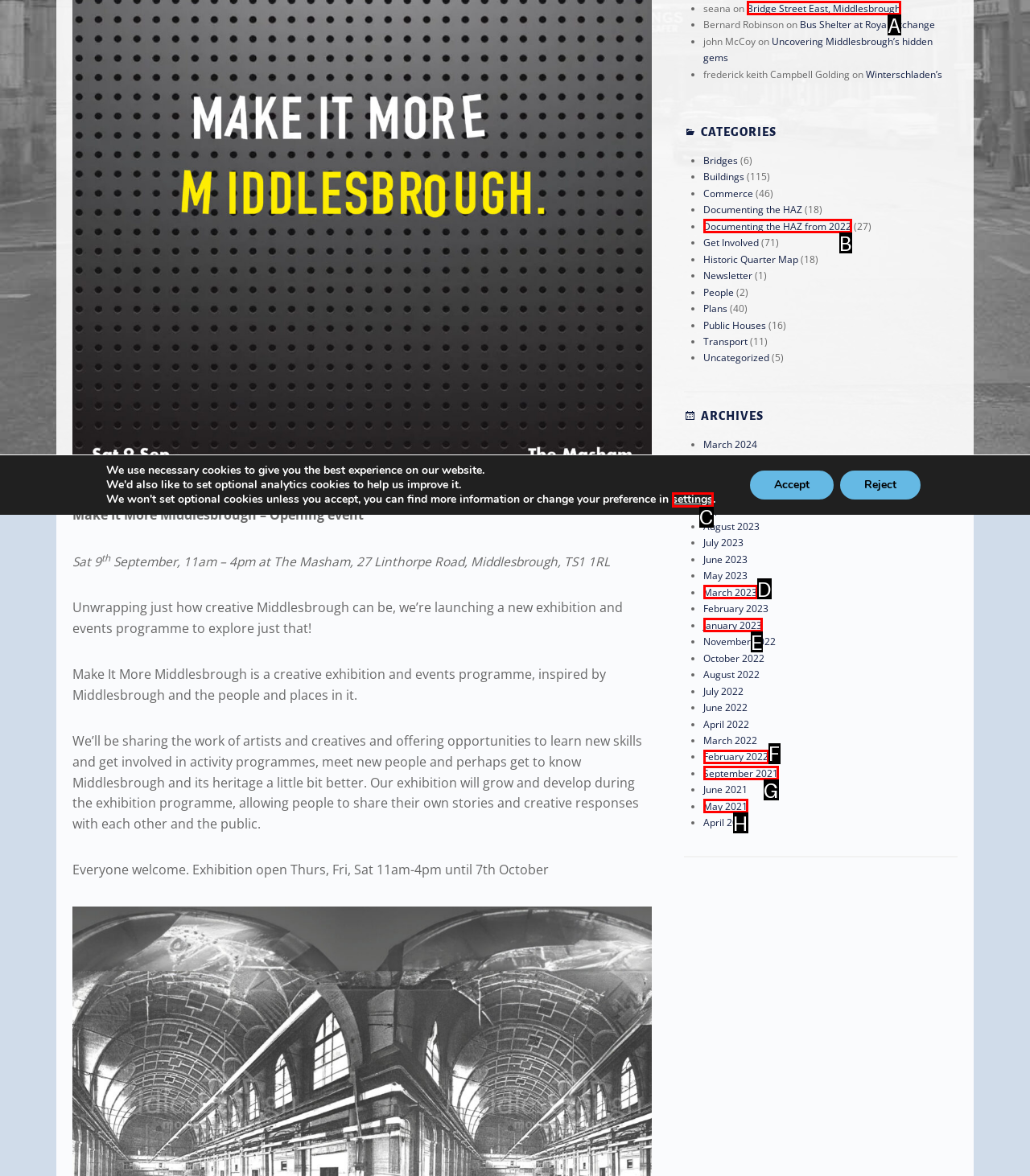Using the provided description: Guide Trips, select the HTML element that corresponds to it. Indicate your choice with the option's letter.

None